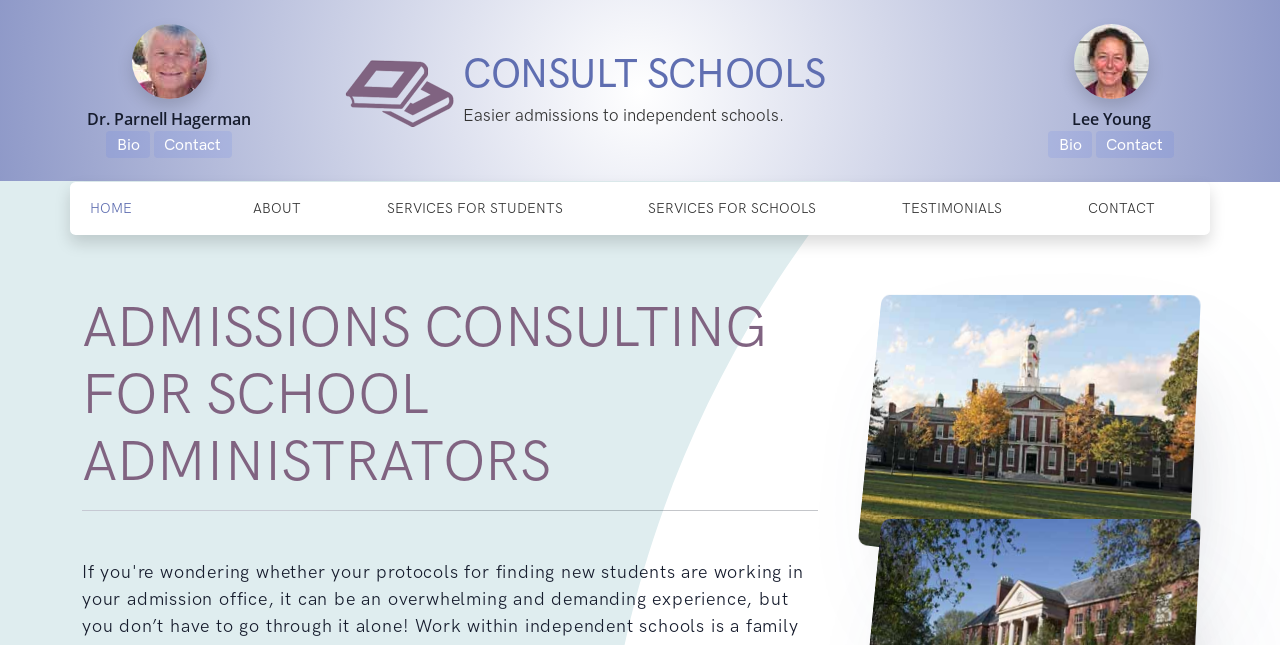Locate the bounding box coordinates of the UI element described by: "Services for Students". The bounding box coordinates should consist of four float numbers between 0 and 1, i.e., [left, top, right, bottom].

[0.268, 0.295, 0.473, 0.352]